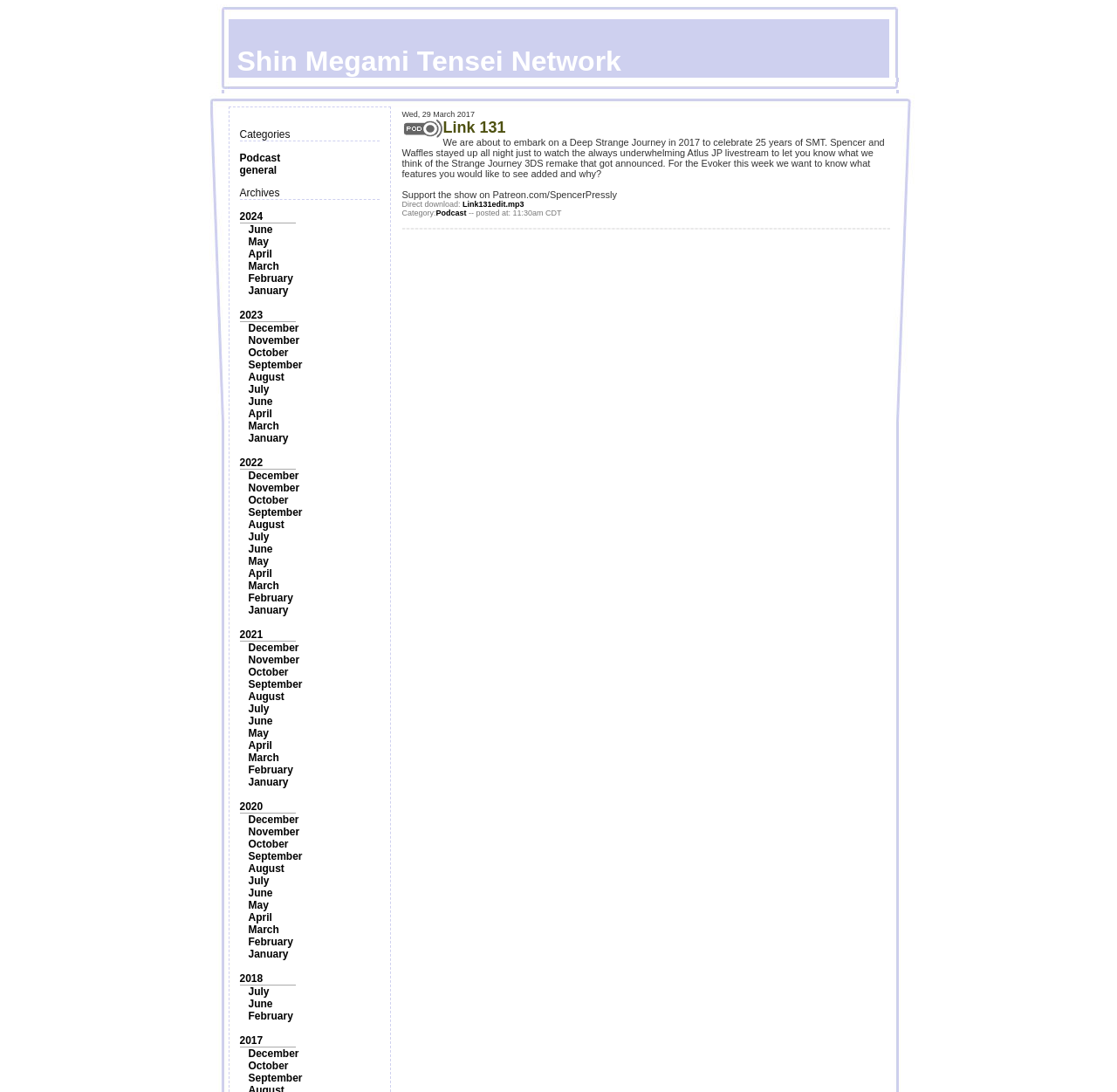Identify the bounding box coordinates of the area you need to click to perform the following instruction: "Click on the 'Podcast' link".

[0.214, 0.139, 0.251, 0.15]